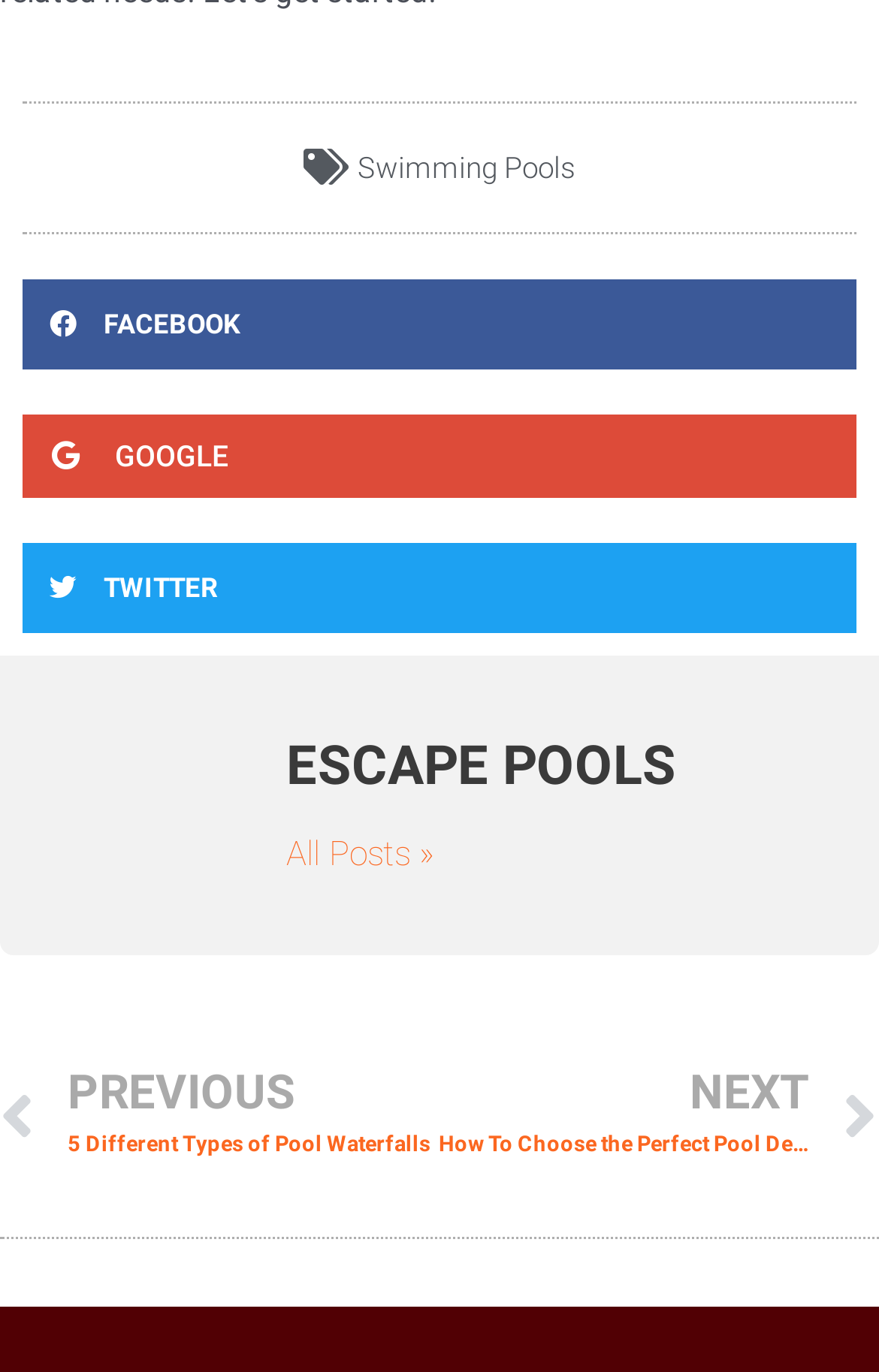What is the main topic of this webpage?
Provide an in-depth and detailed explanation in response to the question.

The main topic of this webpage is 'Swimming Pools' as indicated by the StaticText element with the text 'Swimming Pools' at the top of the page.